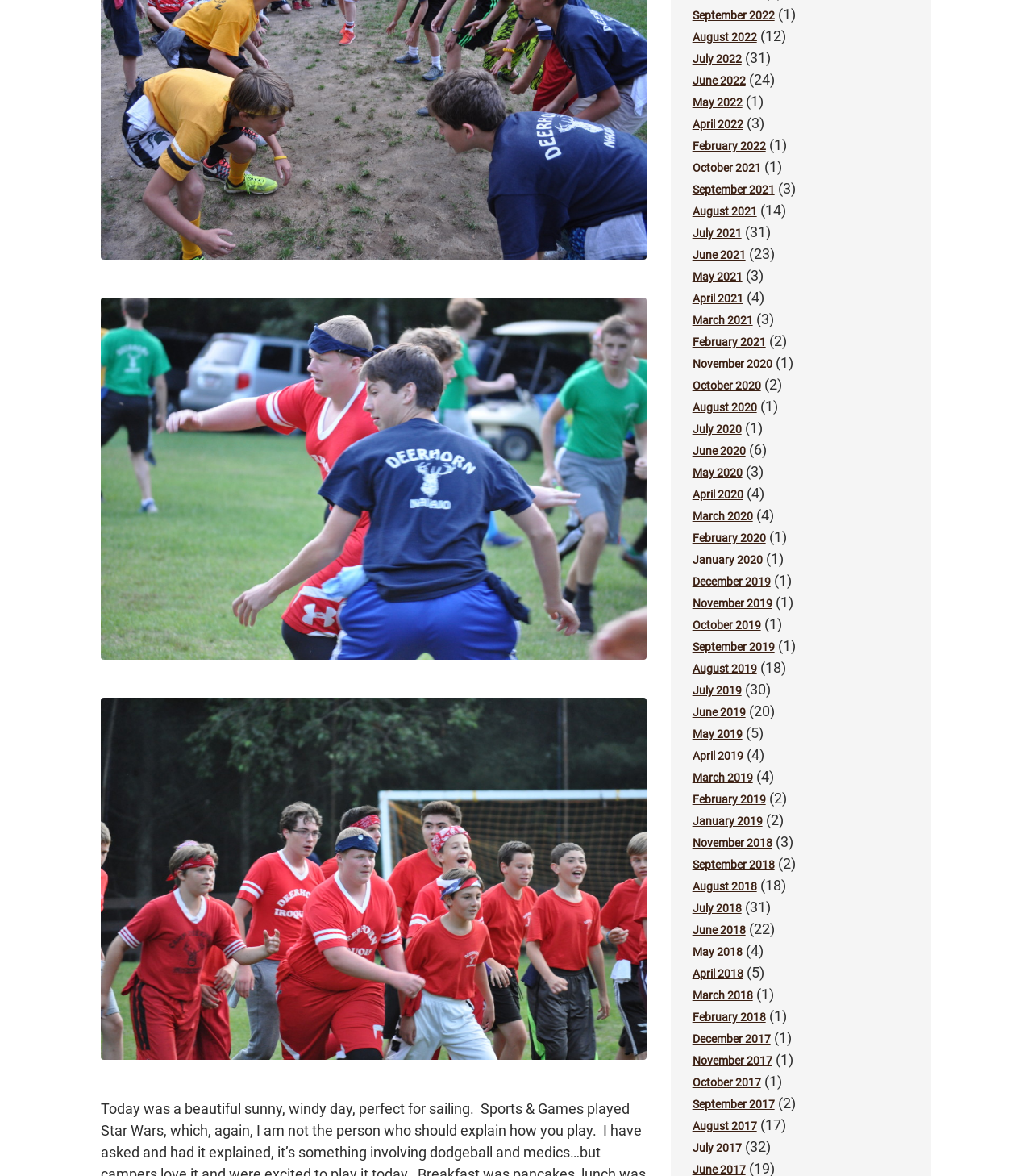Please specify the bounding box coordinates in the format (top-left x, top-left y, bottom-right x, bottom-right y), with values ranging from 0 to 1. Identify the bounding box for the UI component described as follows: input value="1" name="quantity" title="Qty" value="1"

None